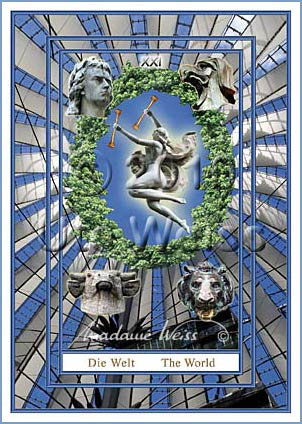Generate an in-depth description of the visual content.

The image titled "Die Welt" (The World) features a visually striking tarot card design. Central to the composition is an ethereal figure of a woman, symbolizing triumph and completeness, gracefully poised and surrounded by lush greenery that forms a circular frame. The backdrop consists of a mesmerizing geometric pattern created by a glass structure, enhancing the mystical aura of the card.

At the top of the image, diverse sculptures including heads of notable figures are artistically integrated, representing wisdom and knowledge. This rich collage conveys a sense of unity and balance, reflecting the themes of achievement and integration often associated with the World card in tarot readings.

The card is embellished with the words "Die Welt" at the bottom, clearly identifying its title in both German and English, further bridging cultures. This artwork, by Madame Weiss, encapsulates the essence of completion, celebration, and the interconnectedness of all things, inviting viewers to embrace their own journeys and the successes that await them.